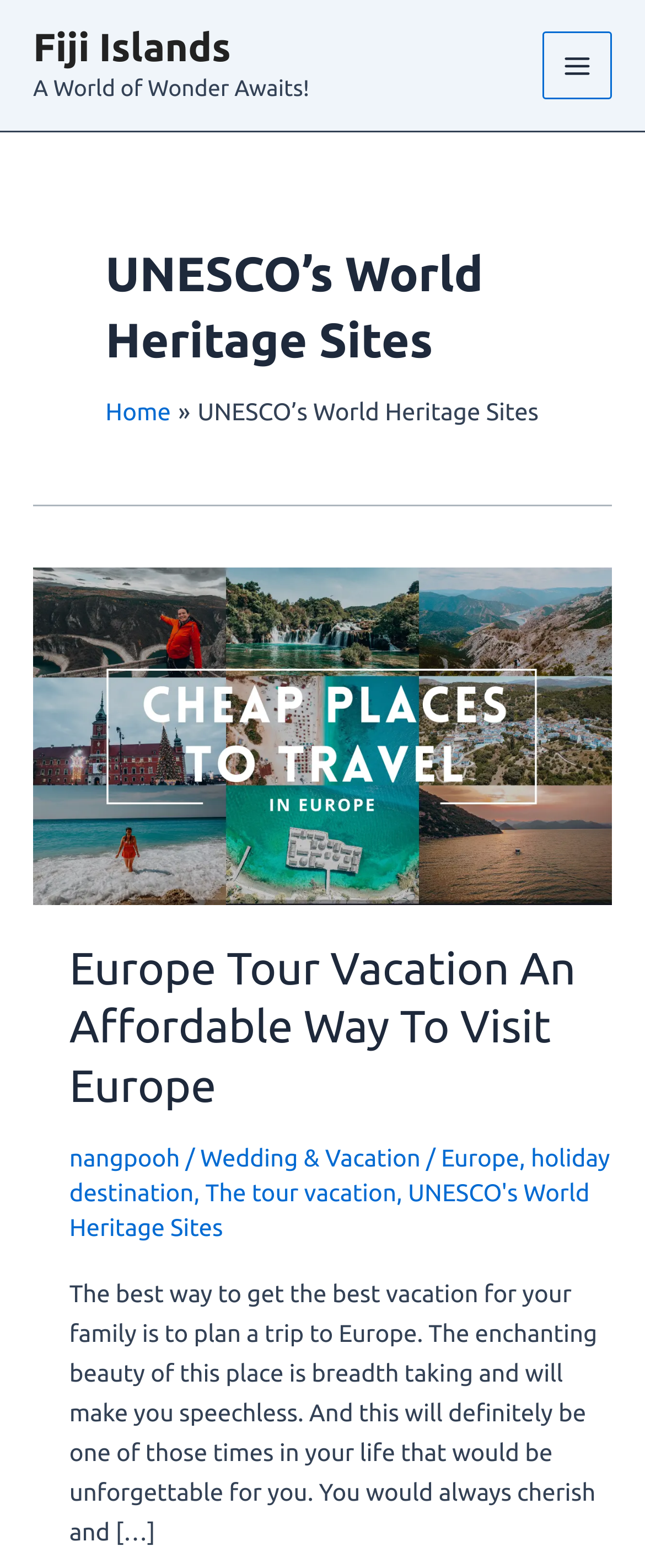Can you identify the bounding box coordinates of the clickable region needed to carry out this instruction: 'Get beta invite'? The coordinates should be four float numbers within the range of 0 to 1, stated as [left, top, right, bottom].

None